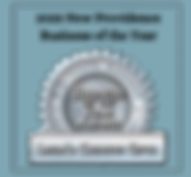Give a thorough description of the image, including any visible elements and their relationships.

The image features a badge or emblem designating "2023 New Providence Business of the Year" awarded to "Linda's Creative Gifts." The emblem has a silver color and is encased within a circular shape resembling a seal. The background is a soothing light blue, enhancing the badge's visibility. This recognition highlights the business's exceptional service or contributions to the local community, celebrating its achievements and accolades.